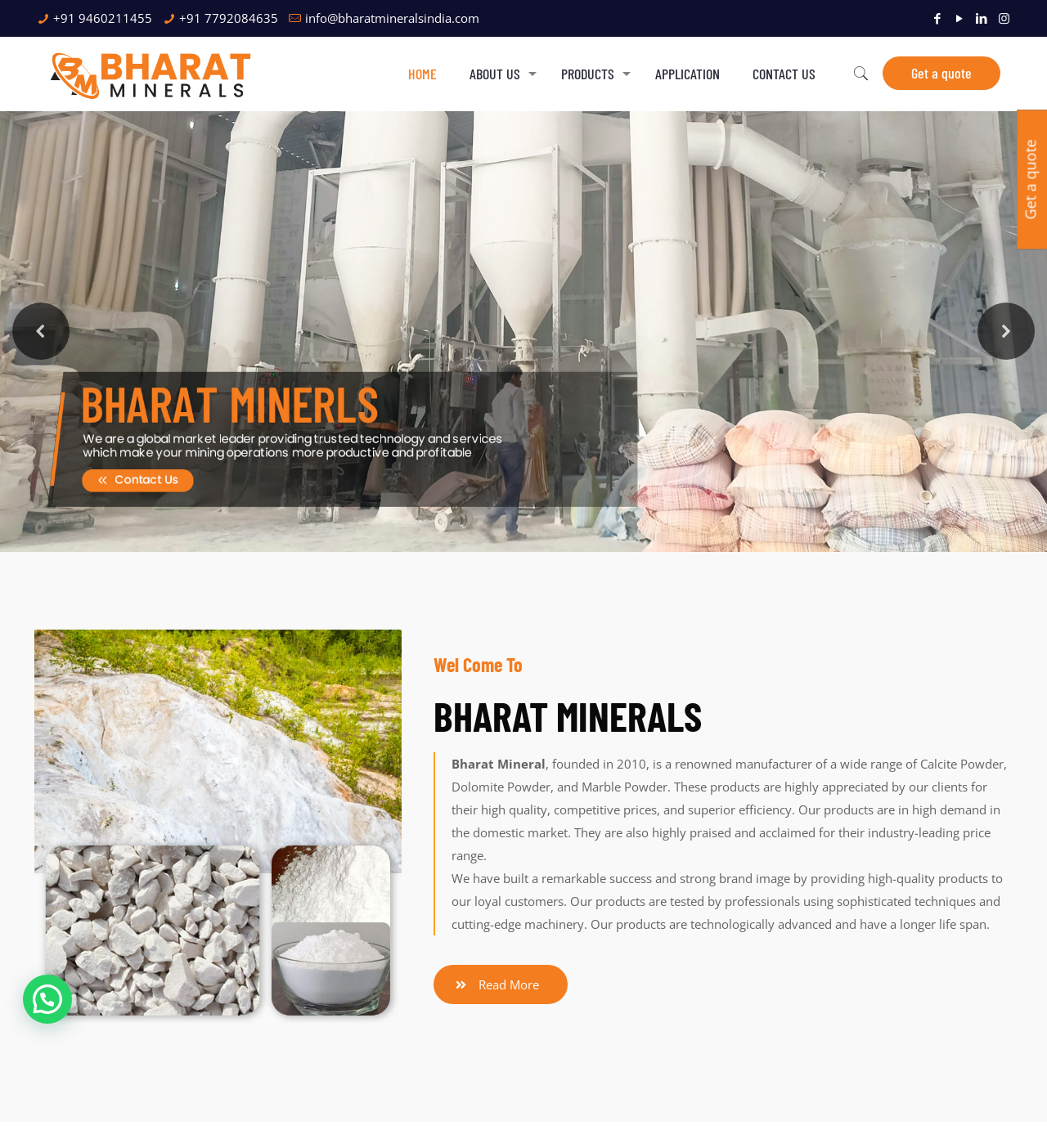What is the company name?
We need a detailed and exhaustive answer to the question. Please elaborate.

The company name can be found in the logo section at the top left of the webpage, which is an image with the text 'bharat-minerals-logo'. Additionally, the company name is mentioned in the text 'Bharat Mineral, founded in 2010, is a renowned manufacturer...'.